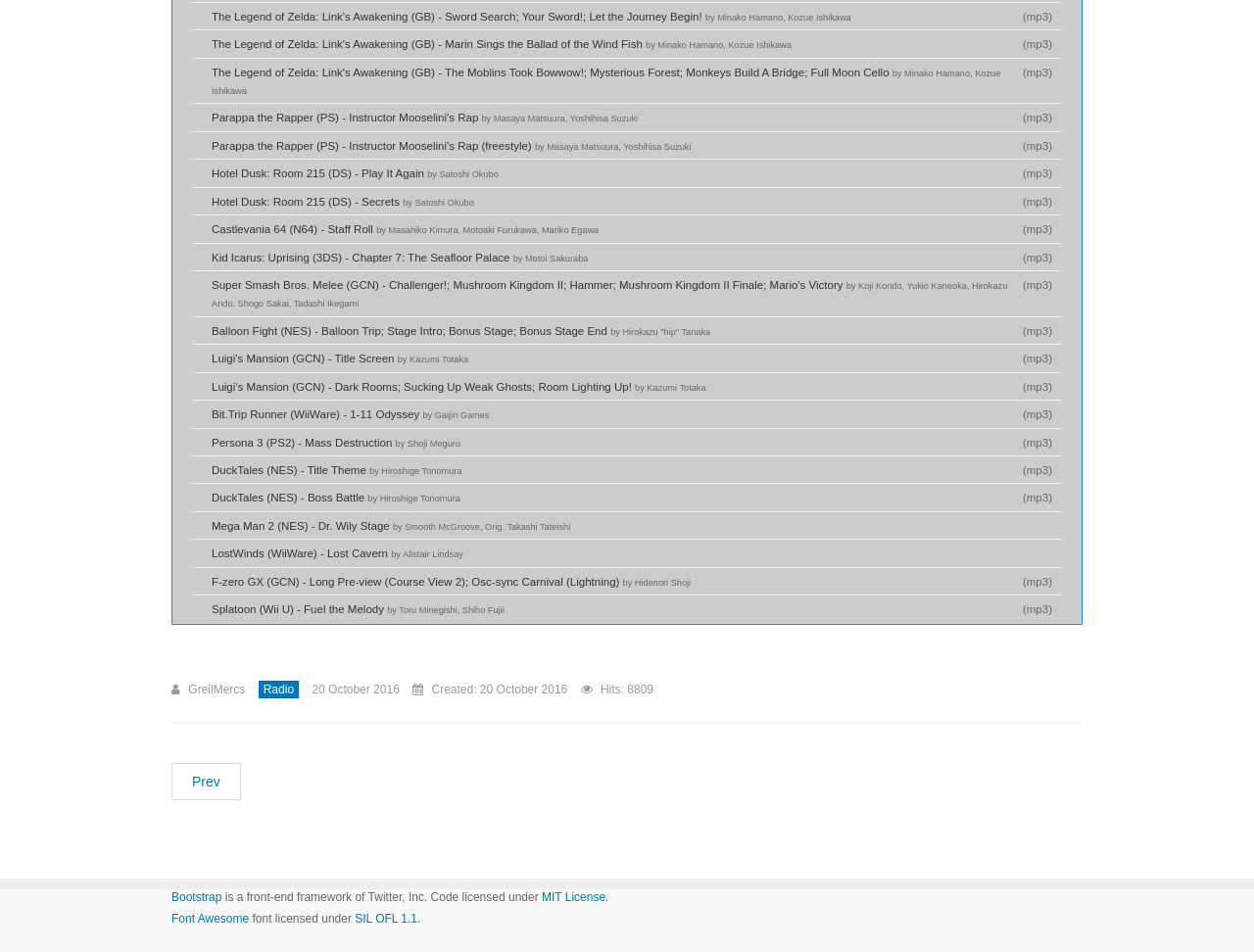Find the bounding box of the element with the following description: "OPINION". The coordinates must be four float numbers between 0 and 1, formatted as [left, top, right, bottom].

None